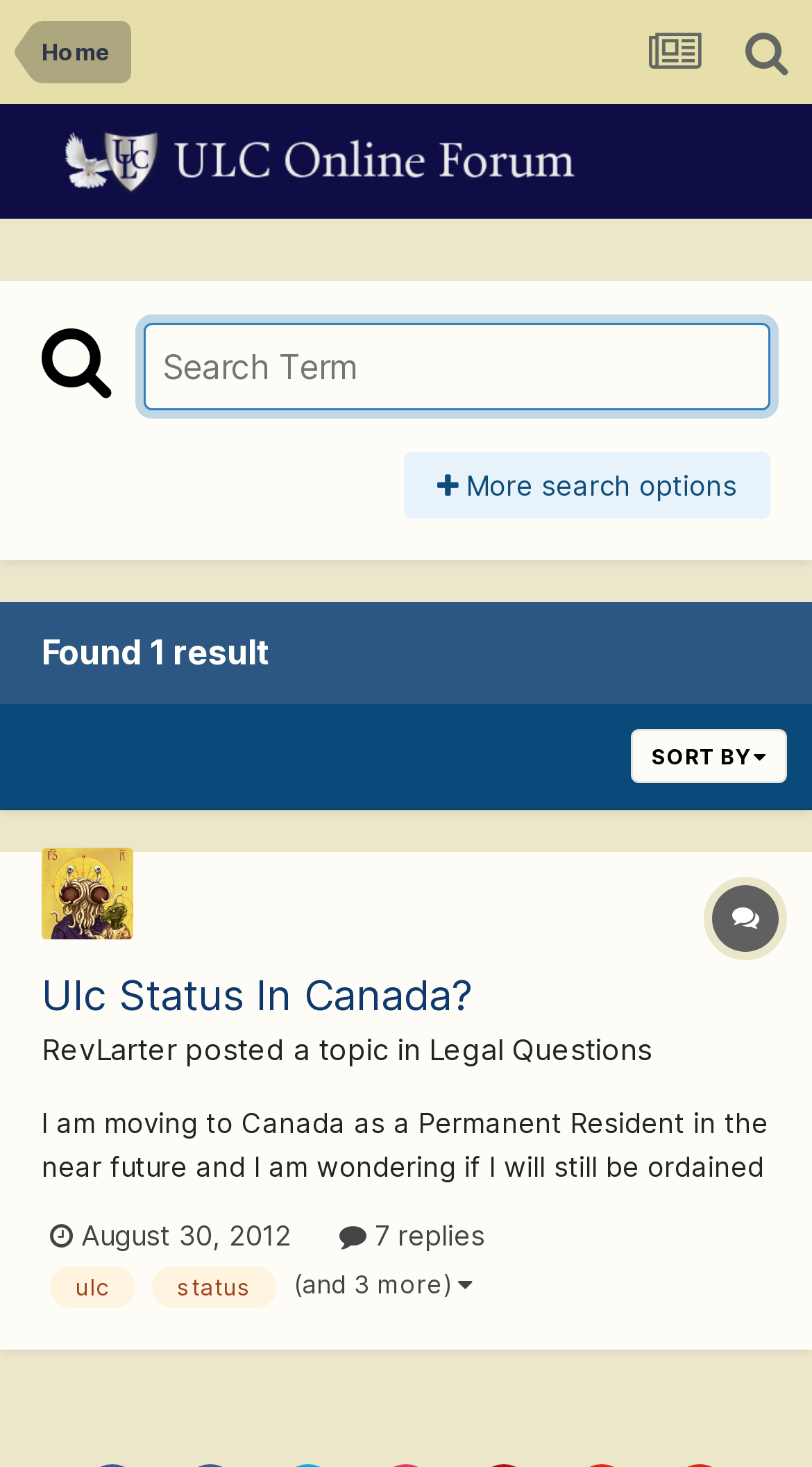Pinpoint the bounding box coordinates of the clickable area necessary to execute the following instruction: "Search for a term". The coordinates should be given as four float numbers between 0 and 1, namely [left, top, right, bottom].

[0.177, 0.22, 0.949, 0.28]